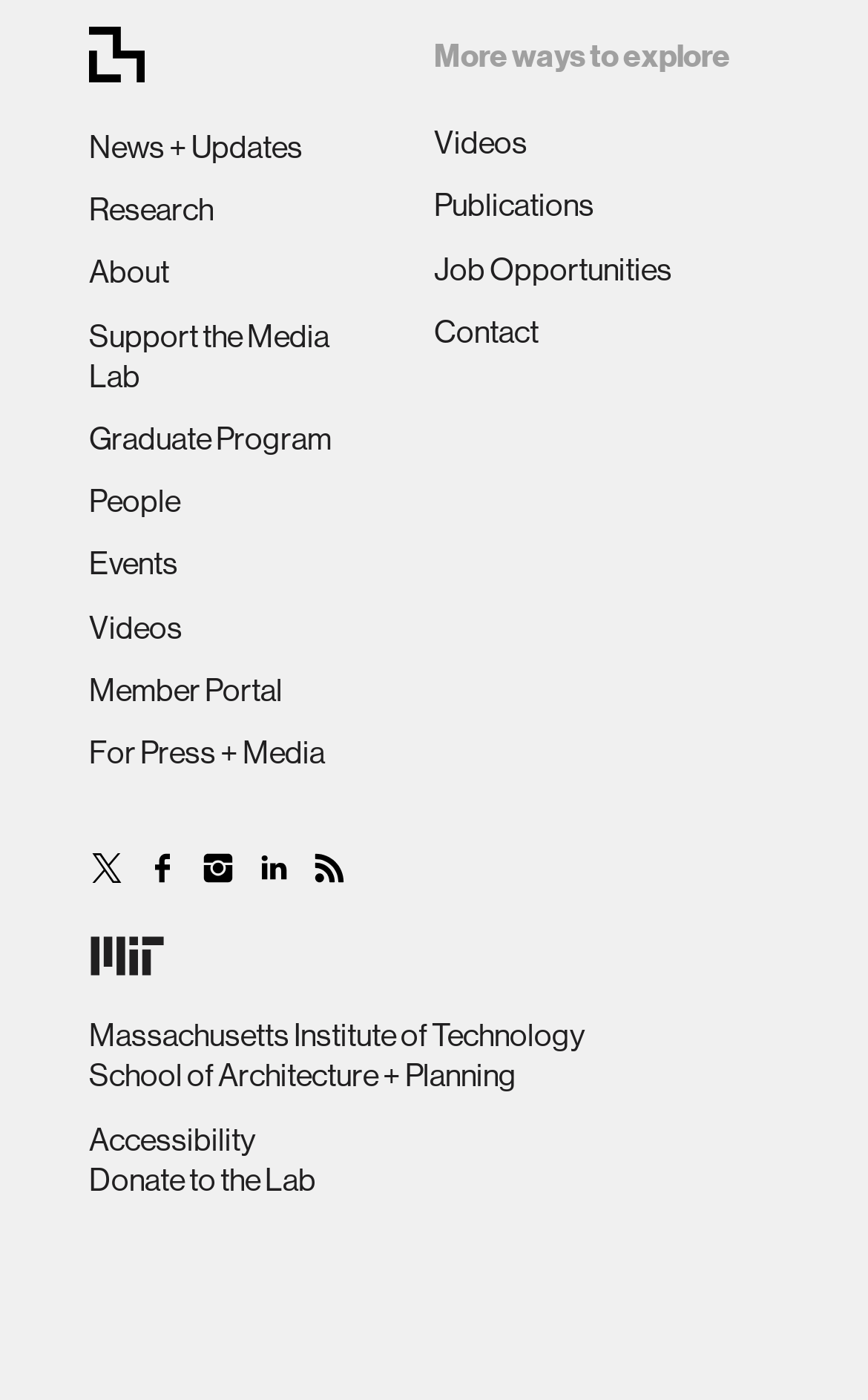Provide the bounding box coordinates of the HTML element described by the text: "News + Updates". The coordinates should be in the format [left, top, right, bottom] with values between 0 and 1.

[0.103, 0.092, 0.349, 0.118]